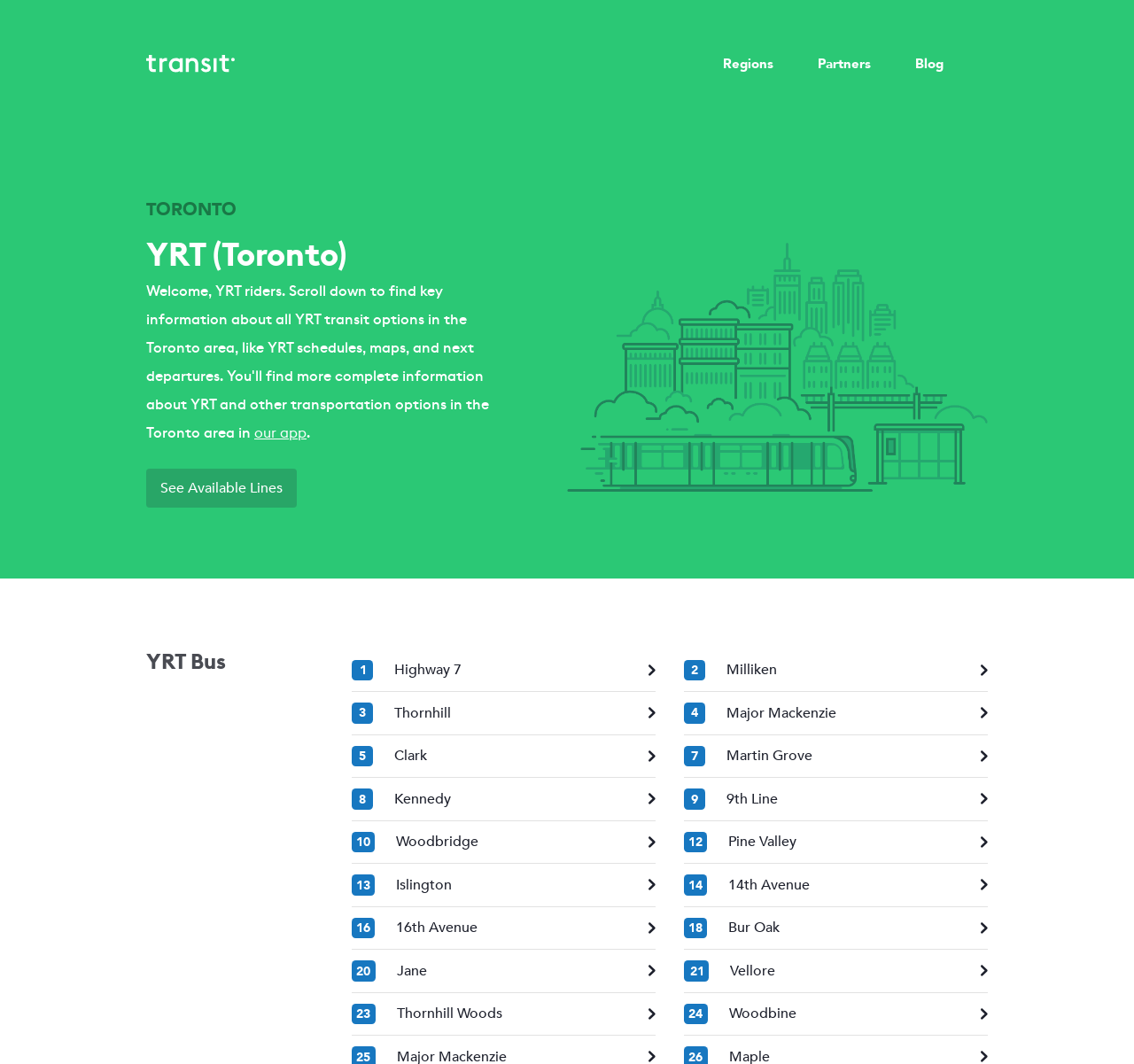Reply to the question below using a single word or brief phrase:
How many links are available under the 'YRT (Toronto)' heading?

24